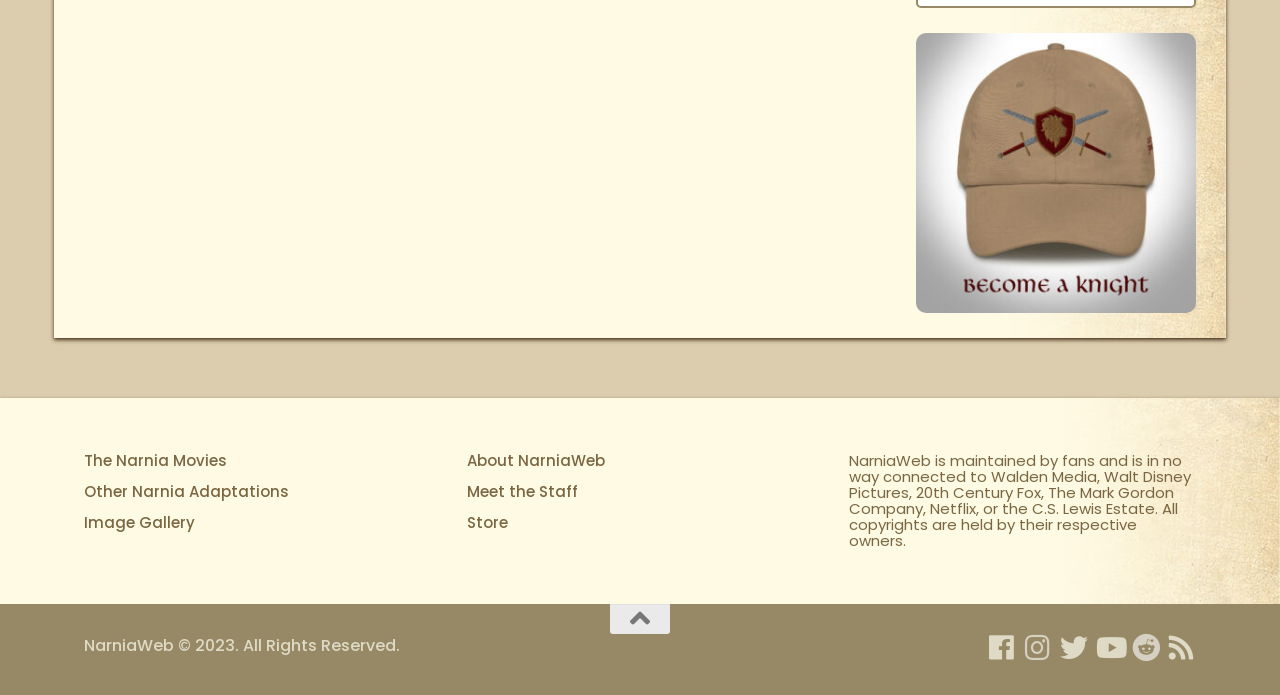Locate the bounding box coordinates of the clickable region necessary to complete the following instruction: "View NarniaWeb on YouTube". Provide the coordinates in the format of four float numbers between 0 and 1, i.e., [left, top, right, bottom].

[0.856, 0.912, 0.878, 0.952]